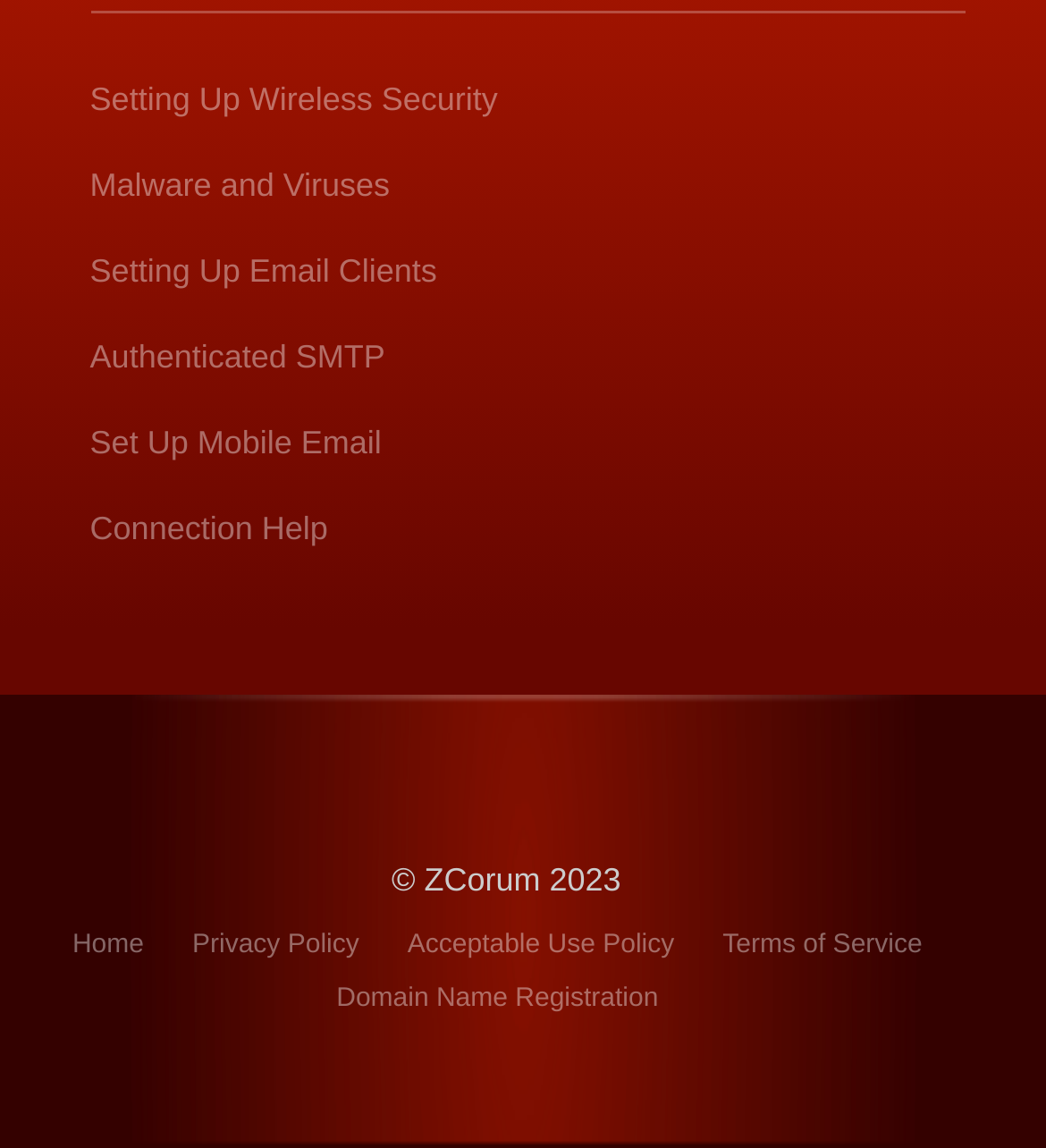Kindly determine the bounding box coordinates of the area that needs to be clicked to fulfill this instruction: "Get help with email client setup".

[0.086, 0.22, 0.418, 0.252]